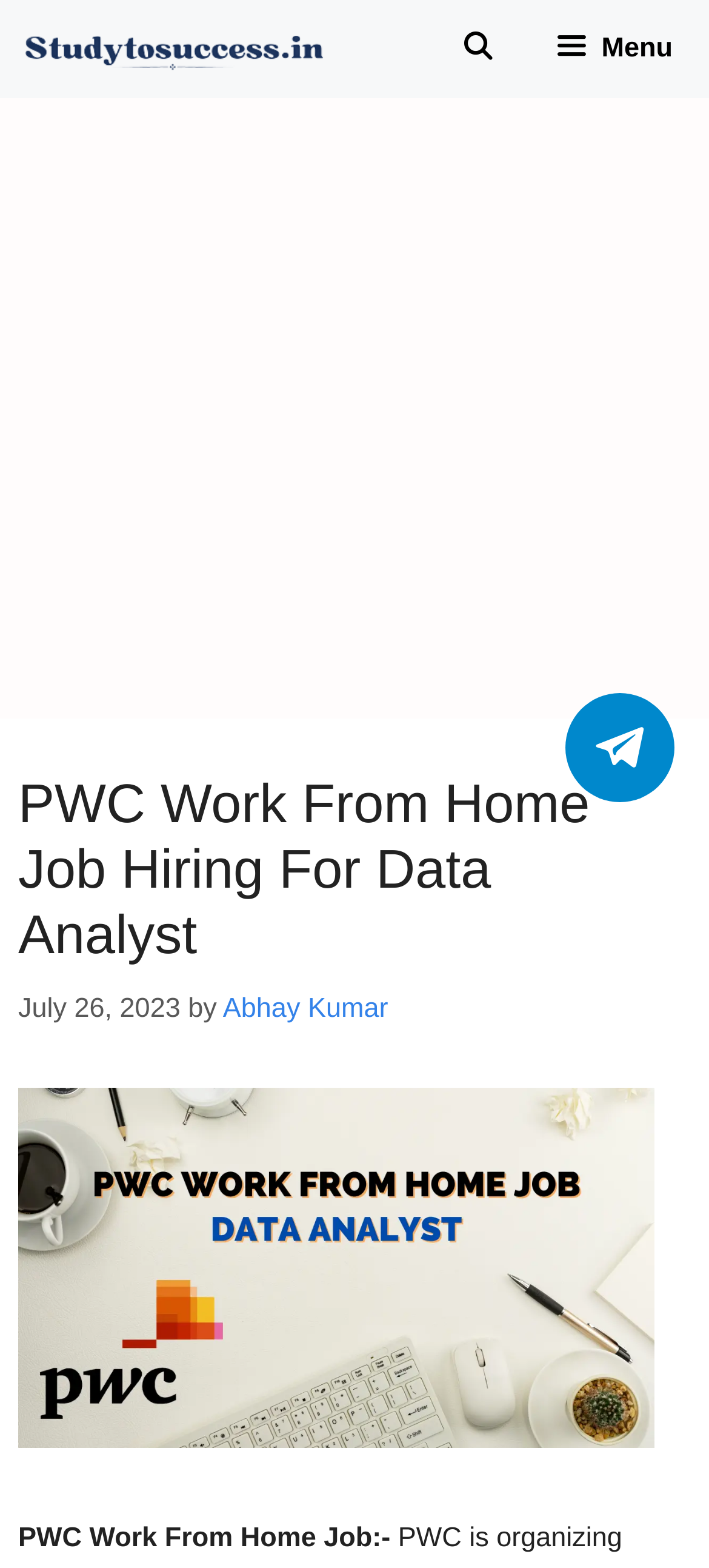Provide a one-word or one-phrase answer to the question:
What is the company organizing the Off Campus Drive?

PWC